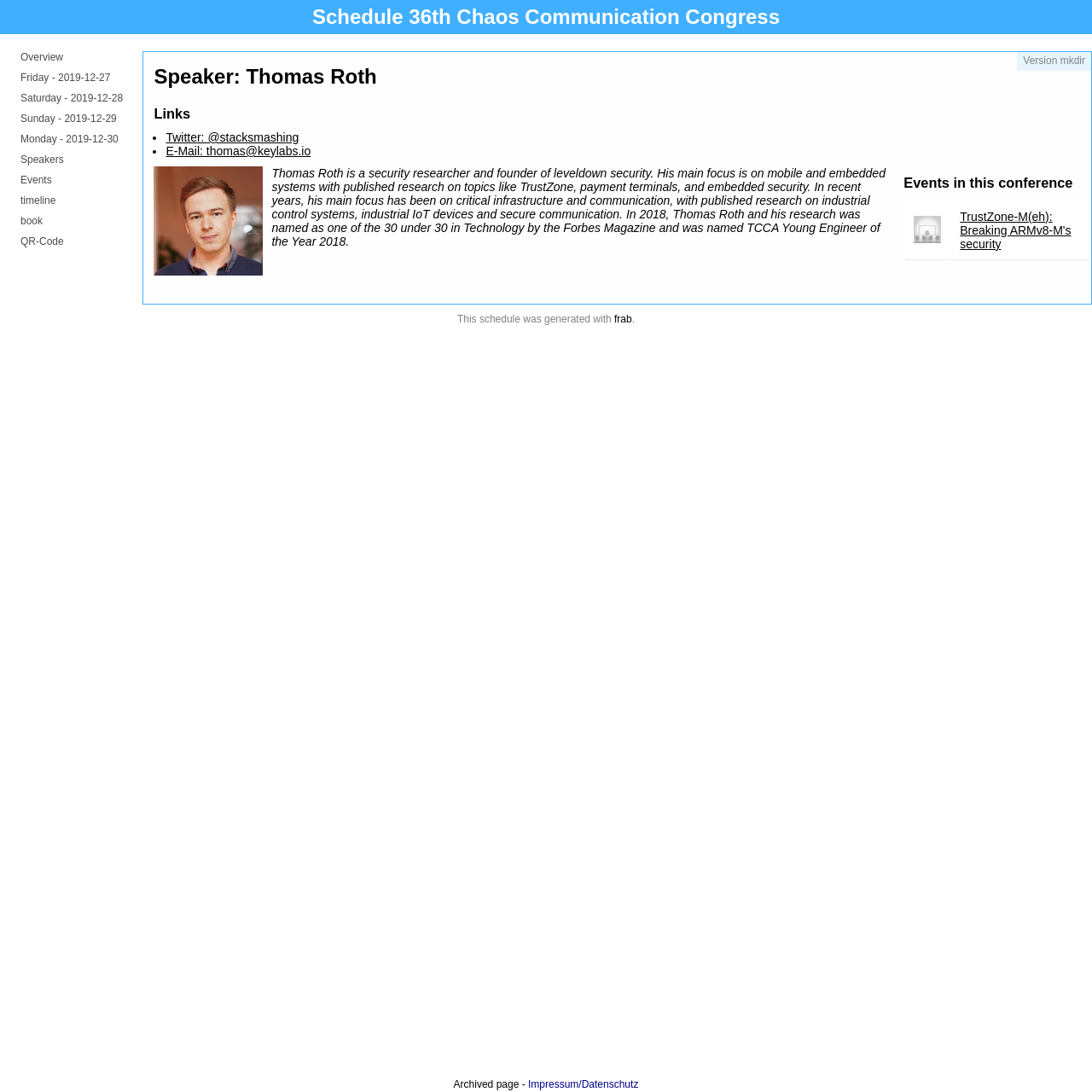Provide the text content of the webpage's main heading.

Schedule 36th Chaos Communication Congress